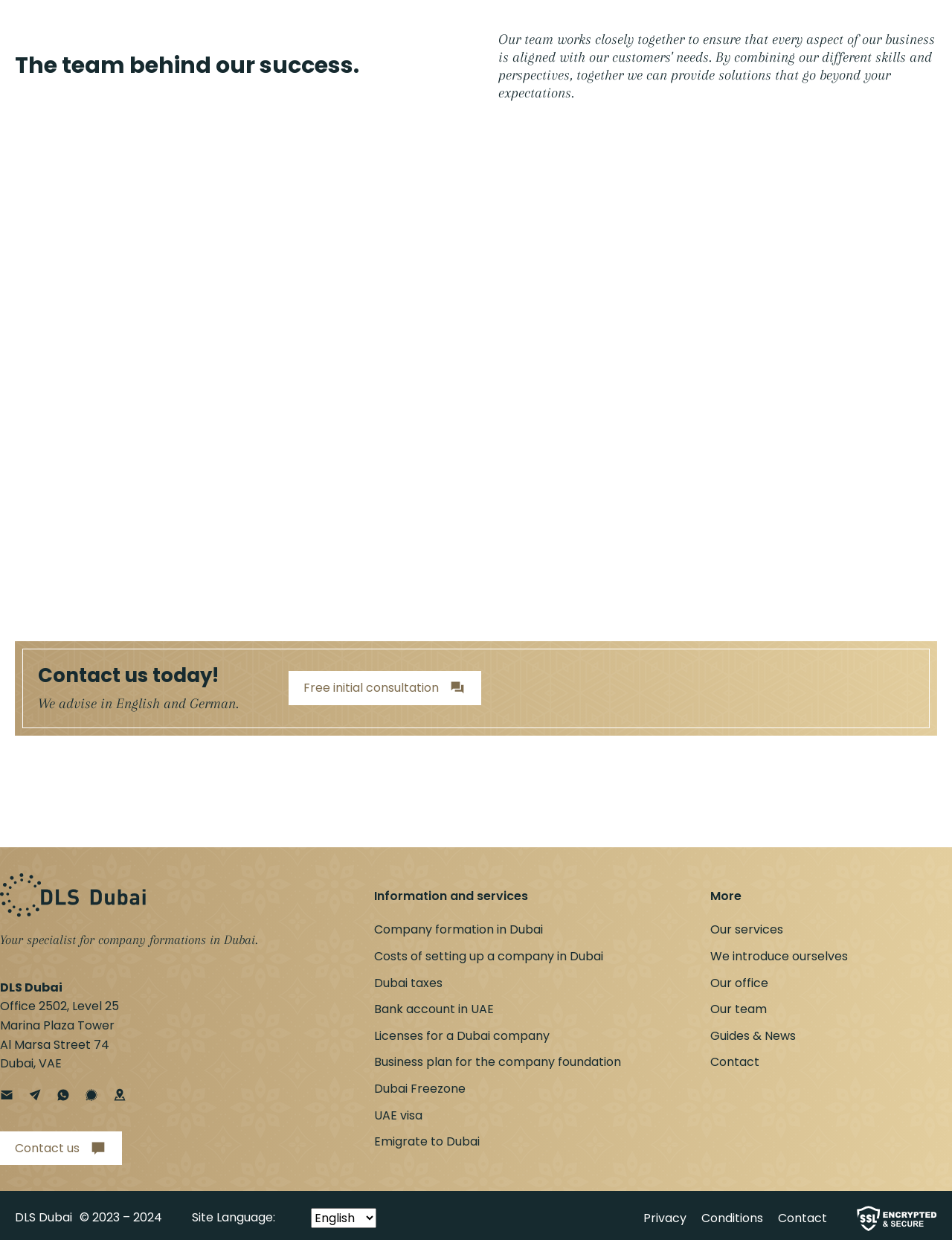Can you find the bounding box coordinates of the area I should click to execute the following instruction: "View 'Company formation in Dubai' information"?

[0.393, 0.742, 0.57, 0.758]